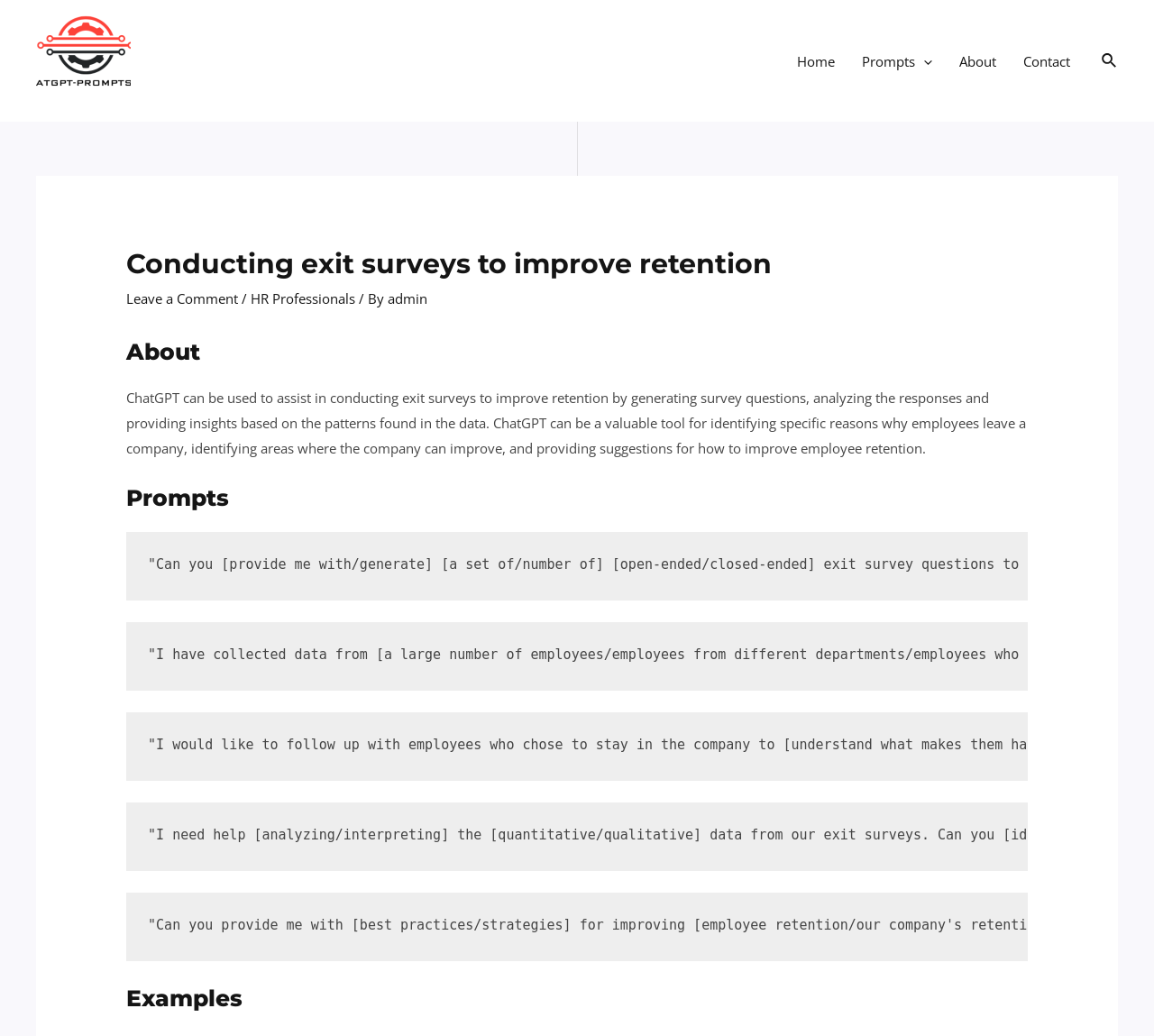Use the information in the screenshot to answer the question comprehensively: What is the function of the 'Menu Toggle' button?

The 'Menu Toggle' button is an application element that can be expanded to show more menu options. When clicked, it will display a dropdown menu with additional links or options.